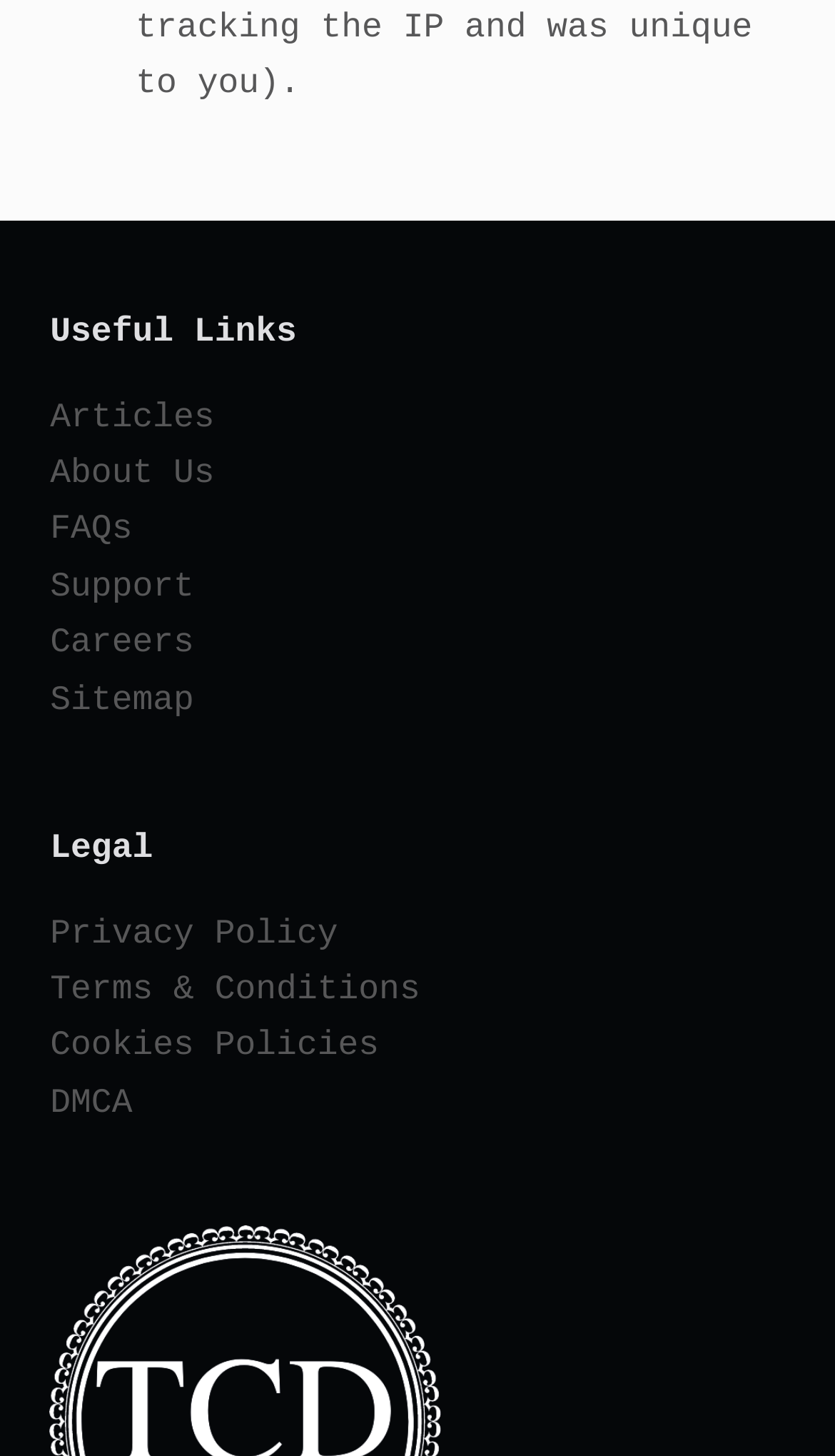Determine the bounding box coordinates of the clickable element necessary to fulfill the instruction: "Learn about the company". Provide the coordinates as four float numbers within the 0 to 1 range, i.e., [left, top, right, bottom].

[0.06, 0.312, 0.257, 0.338]